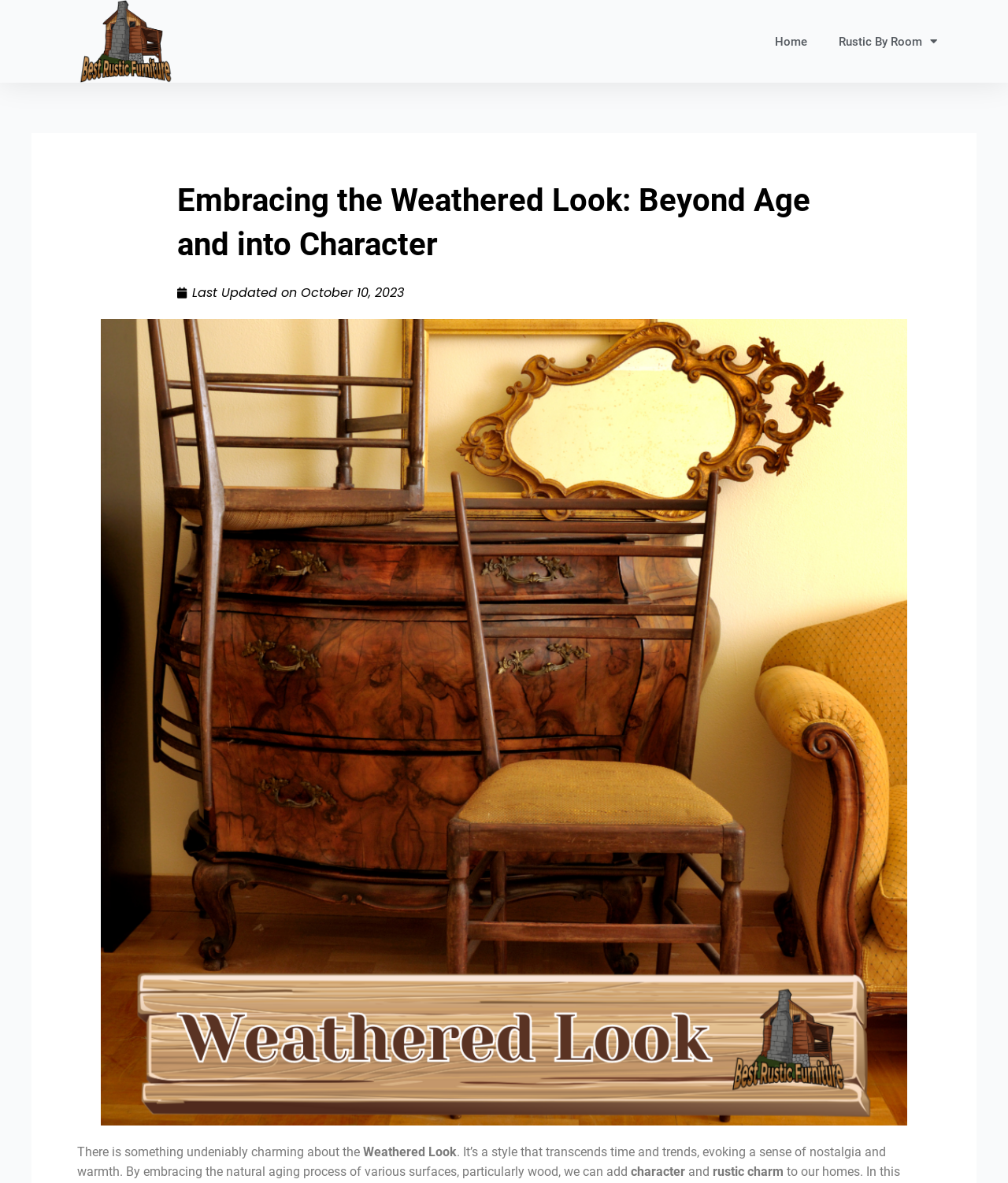For the element described, predict the bounding box coordinates as (top-left x, top-left y, bottom-right x, bottom-right y). All values should be between 0 and 1. Element description: Home

[0.753, 0.005, 0.816, 0.065]